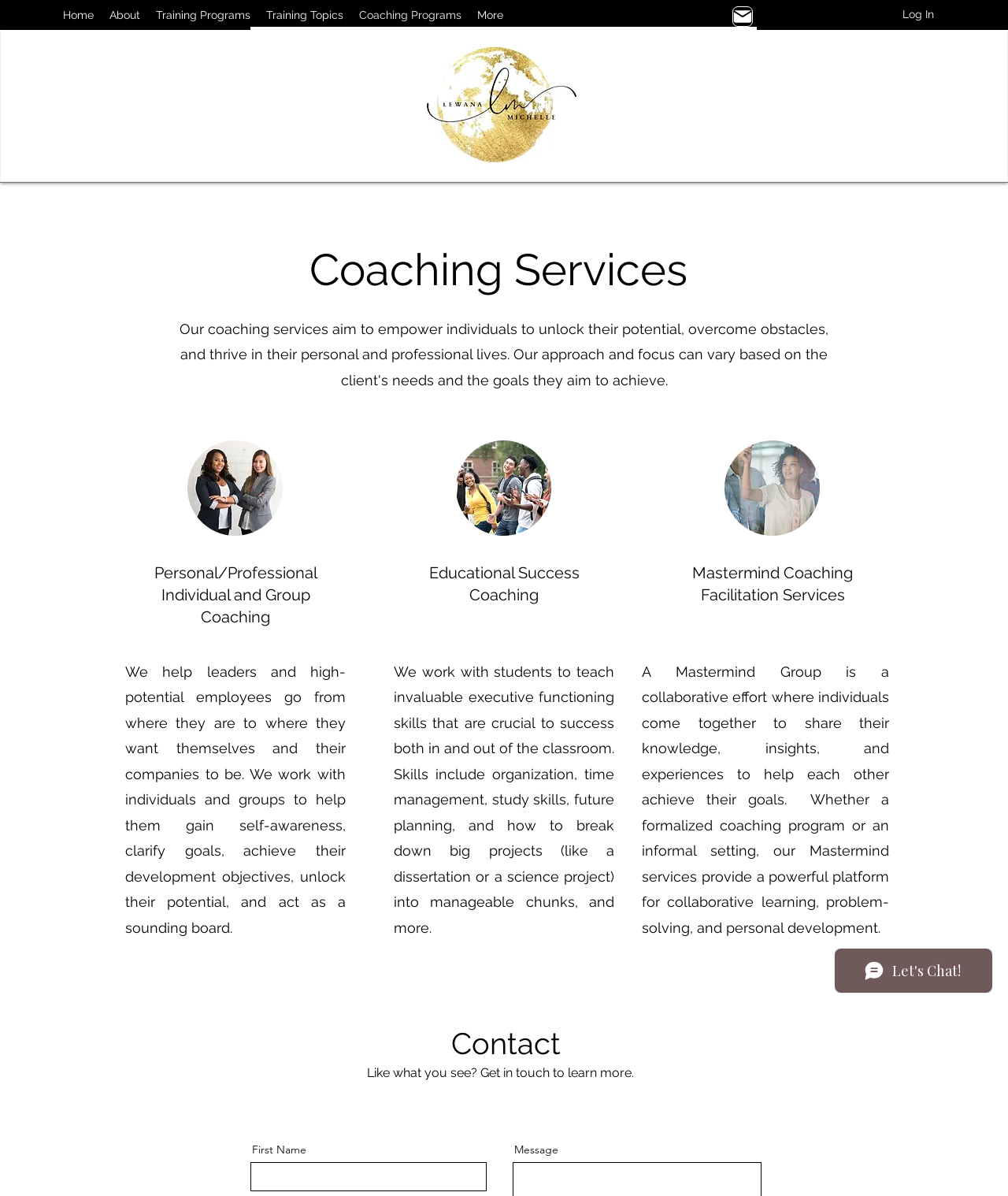Give the bounding box coordinates for this UI element: "HEALTH HERBHEALTH HERB". The coordinates should be four float numbers between 0 and 1, arranged as [left, top, right, bottom].

None